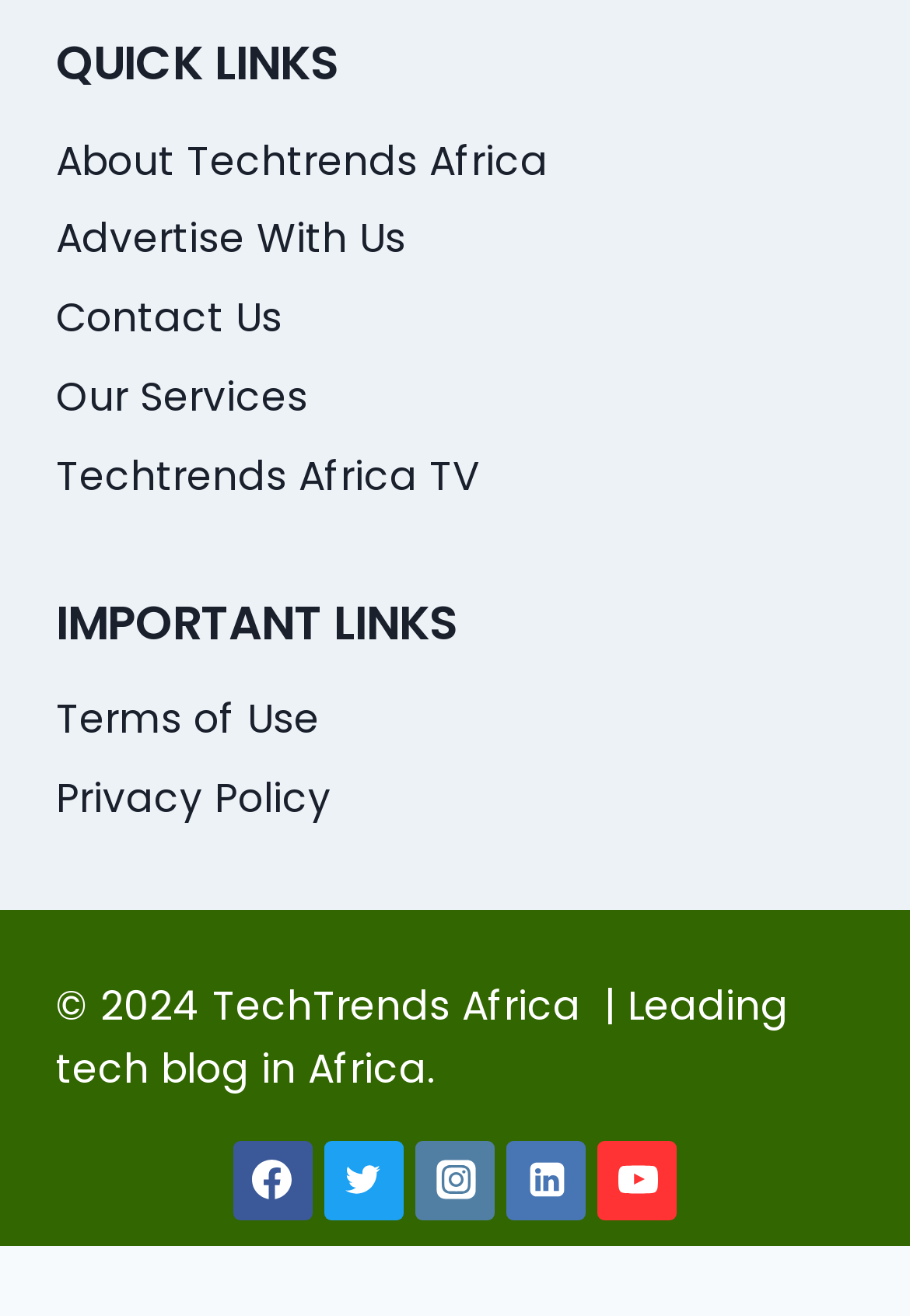Please determine the bounding box coordinates of the clickable area required to carry out the following instruction: "Visit Techtrends Africa TV". The coordinates must be four float numbers between 0 and 1, represented as [left, top, right, bottom].

[0.062, 0.333, 0.938, 0.393]